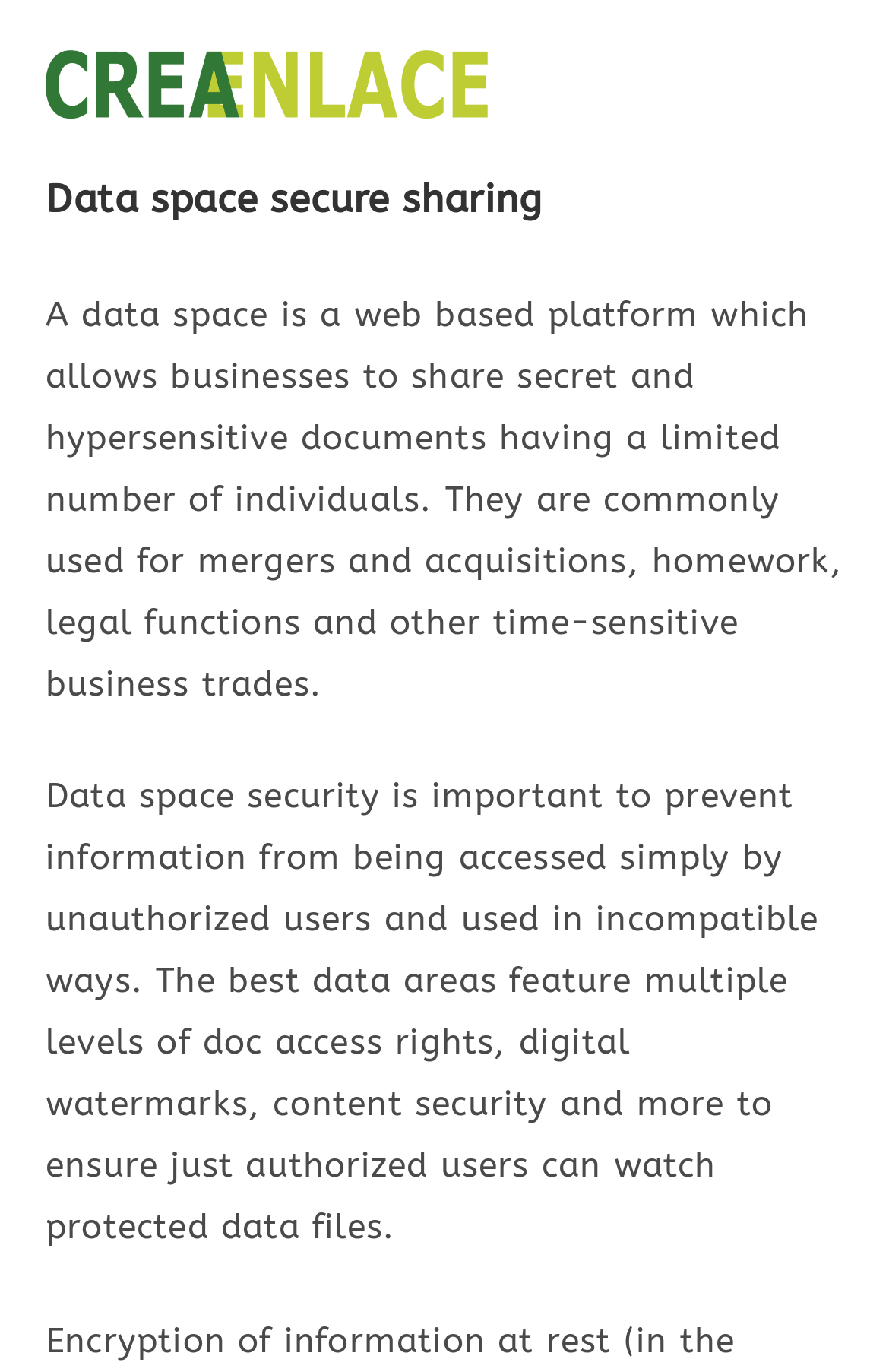Explain in detail what you observe on this webpage.

The webpage is about "Info Room Safeguarded Sharing" by Creaenlace. At the top-left corner, there is a layout table with a link inside. On the top-right corner, there is another link labeled "Menú en móvil" (Mobile Menu) with a "MENÚ" text next to it. 

Below the top section, there is a heading that reads "Data space secure sharing". Underneath the heading, there is a paragraph of text that explains what a data space is, which is a web-based platform for sharing sensitive documents with a limited number of individuals, commonly used for mergers and acquisitions, homework, legal functions, and other time-sensitive business trades.

Further down, there is another paragraph of text that emphasizes the importance of data space security to prevent unauthorized access and misuse of information. It highlights the features of the best data areas, including multiple levels of document access rights, digital watermarks, content security, and more, to ensure that only authorized users can view protected data files.